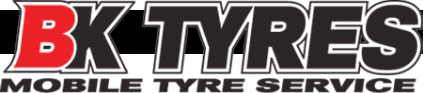What is the font style of the tagline?
Based on the visual information, provide a detailed and comprehensive answer.

The question inquires about the font style of the tagline 'MOBILE TYRE SERVICE'. The caption describes the tagline as being inscribed in a sleek, modern style, indicating a clean and contemporary font design.